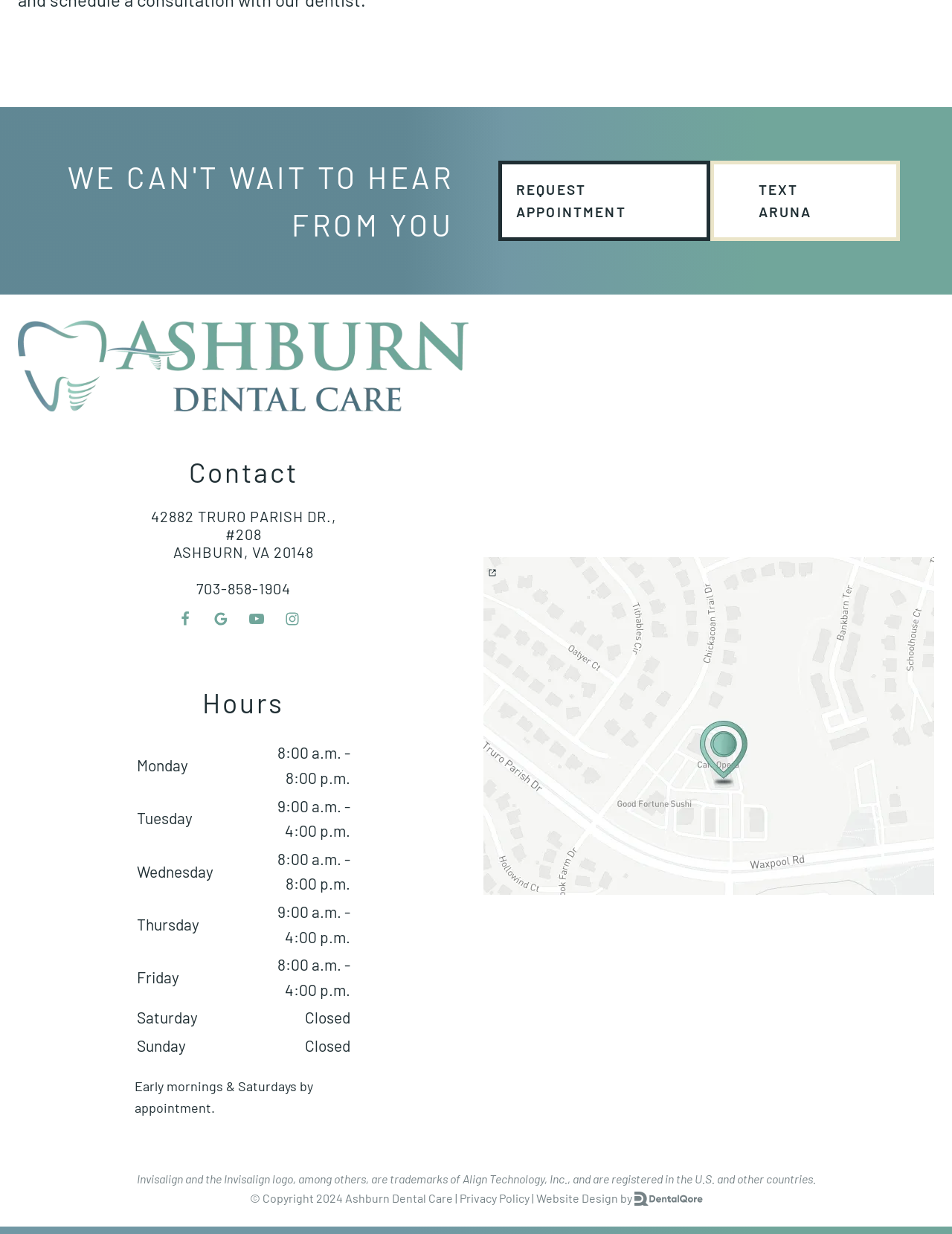Identify the bounding box coordinates of the area you need to click to perform the following instruction: "Search using the search icon link".

None